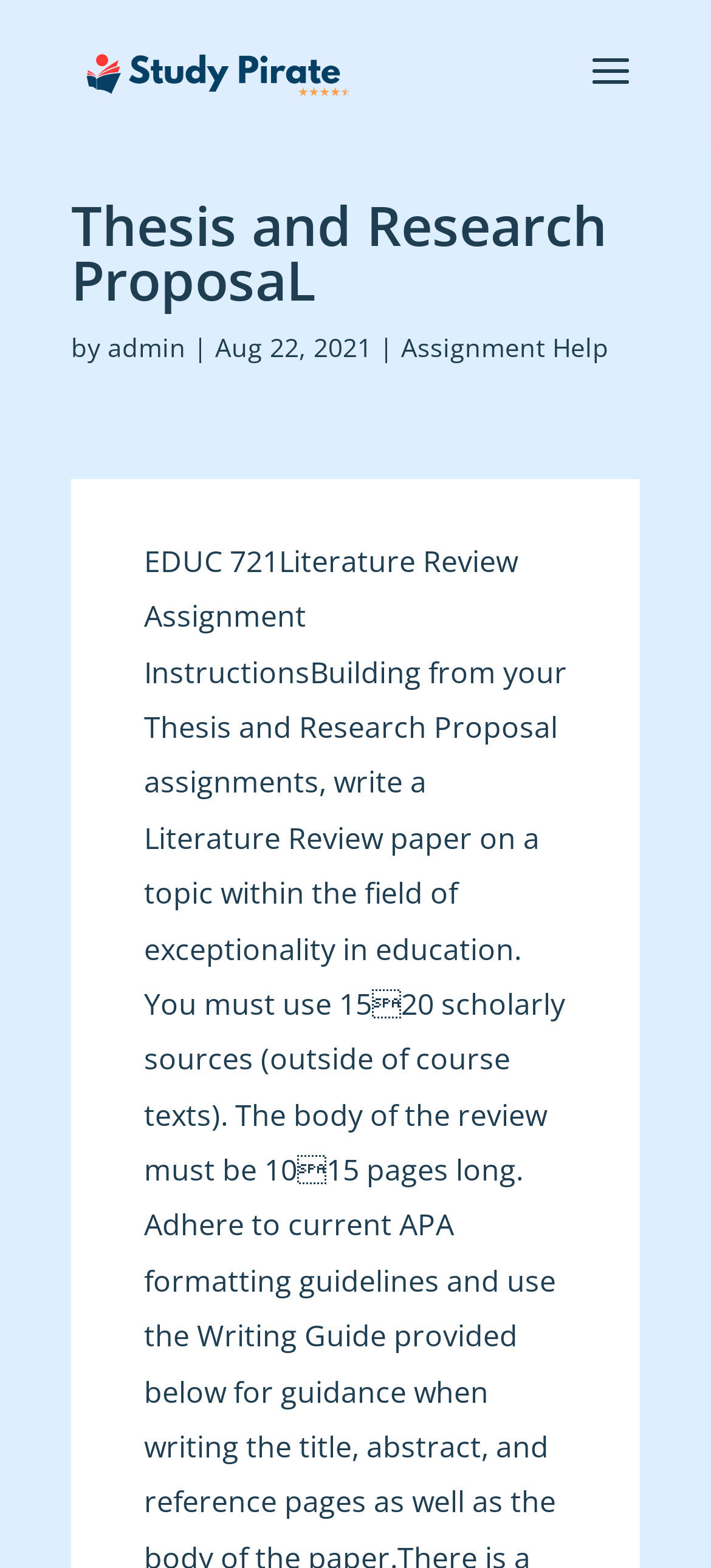Please answer the following question using a single word or phrase: 
What is the text on the top-left corner of the webpage?

Homework Help for College Students